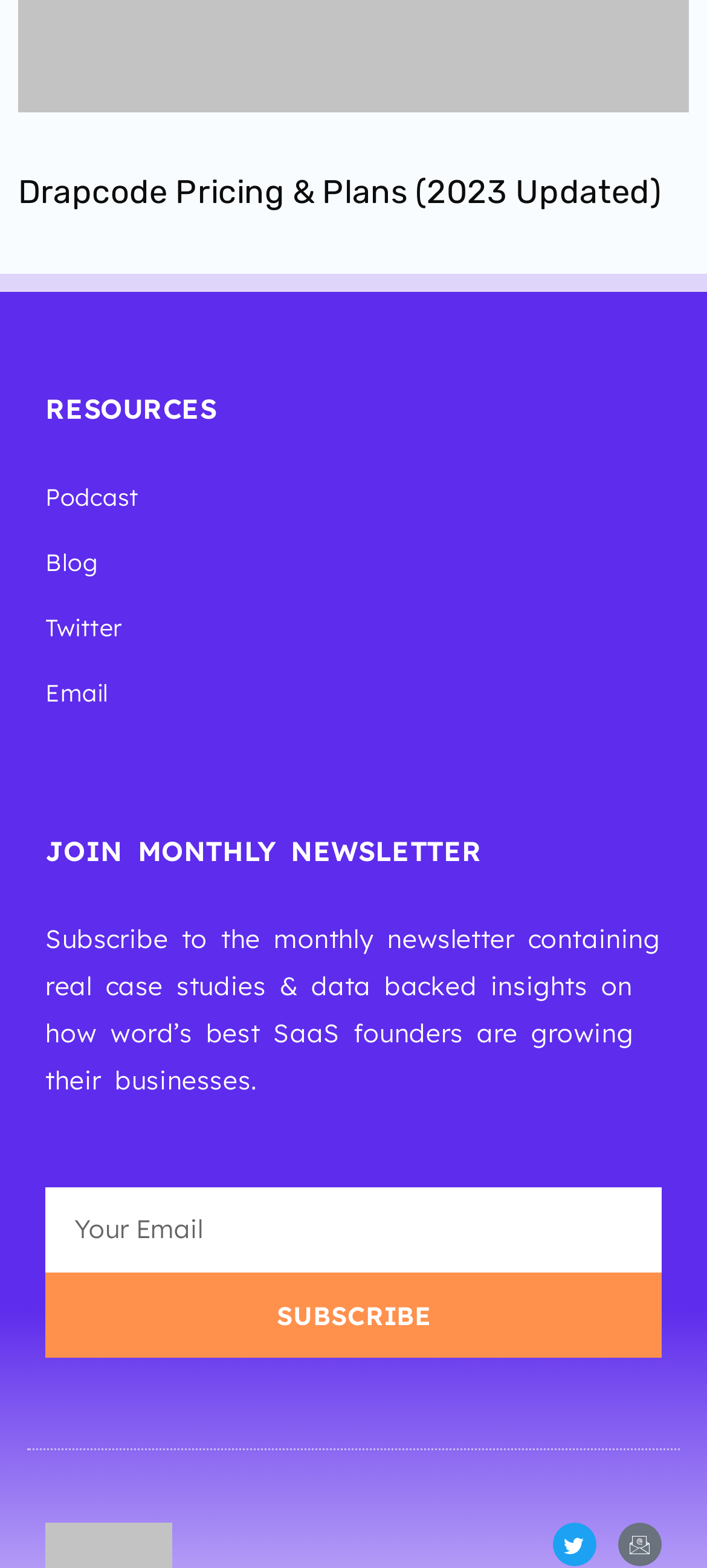Please identify the bounding box coordinates of the element that needs to be clicked to perform the following instruction: "Enter your email address".

[0.064, 0.757, 0.936, 0.812]